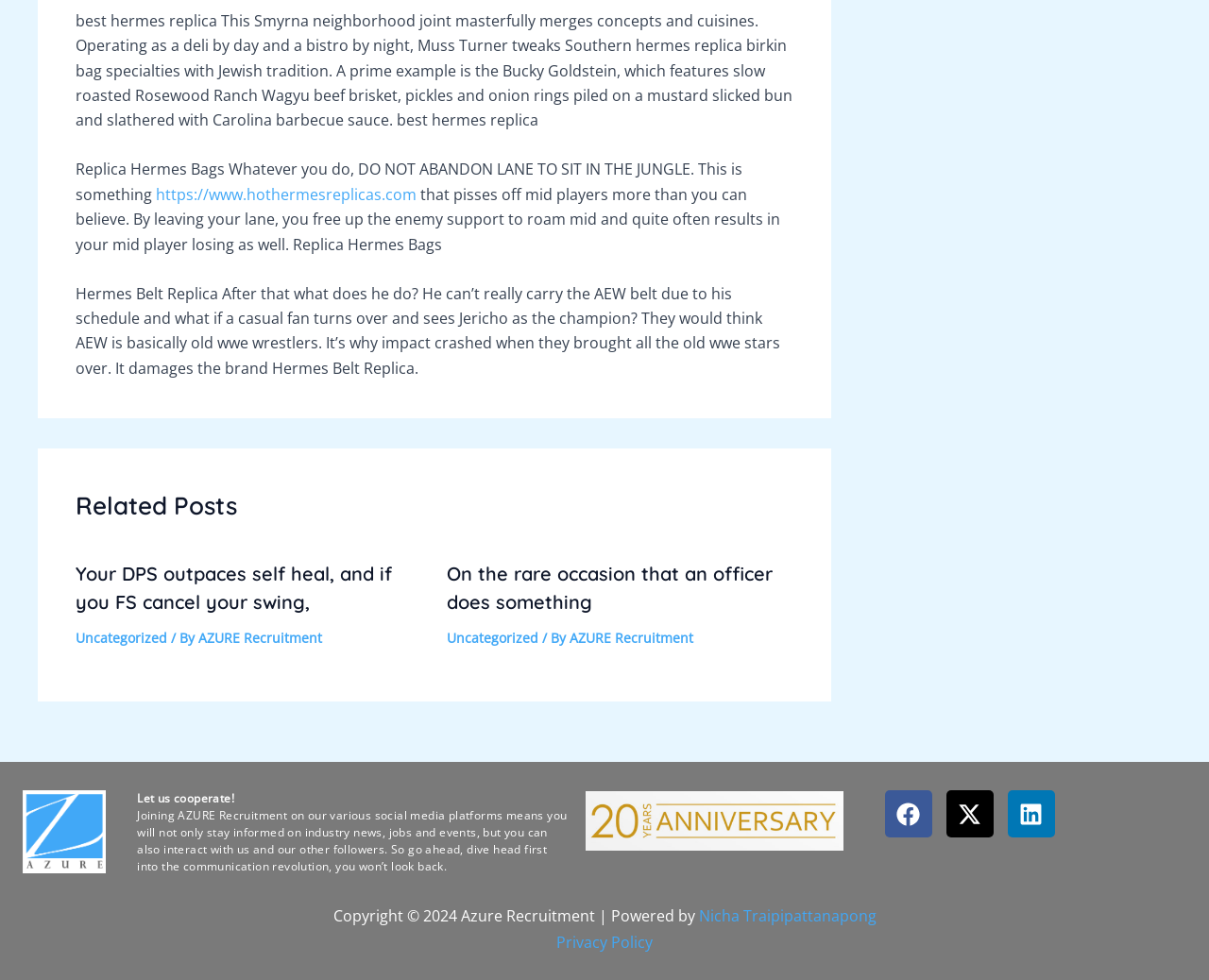Answer the question below using just one word or a short phrase: 
What is the copyright year of Azure Recruitment?

2024